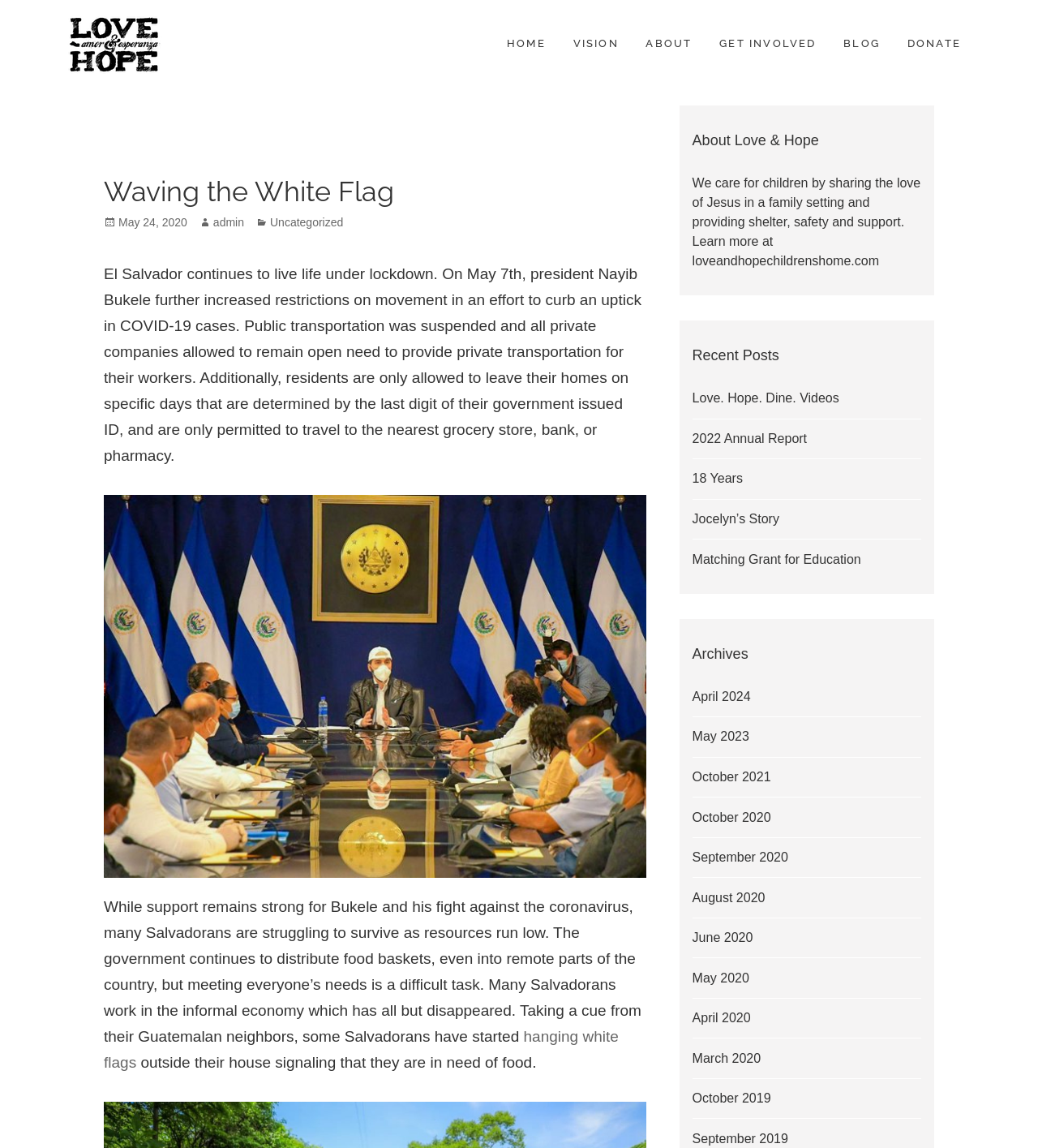Please identify the bounding box coordinates of the element I should click to complete this instruction: 'Visit the 'loveandhopechildrenshome.com' website'. The coordinates should be given as four float numbers between 0 and 1, like this: [left, top, right, bottom].

[0.667, 0.221, 0.847, 0.235]